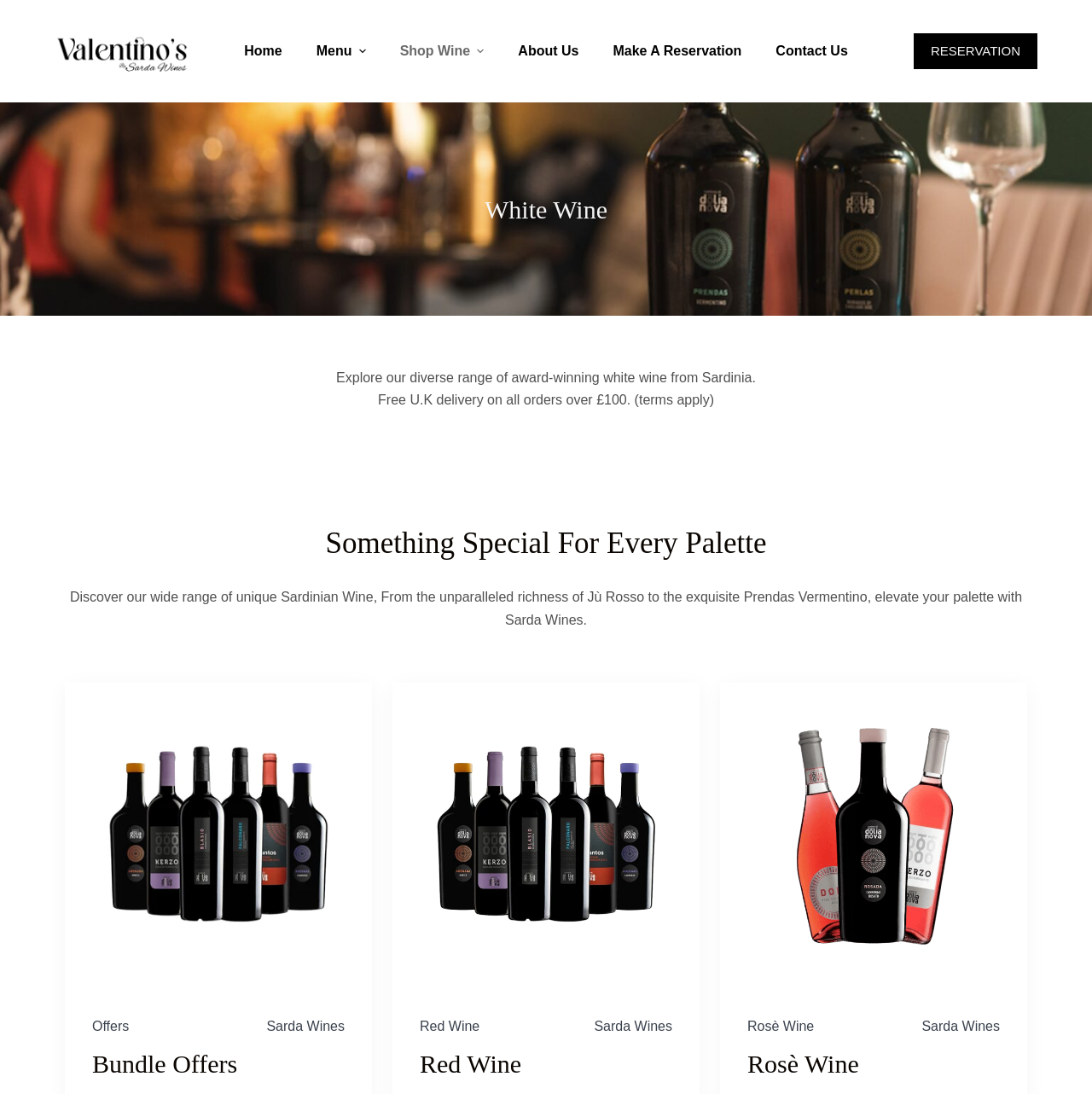Answer this question in one word or a short phrase: How many types of wine are featured on this webpage?

Three